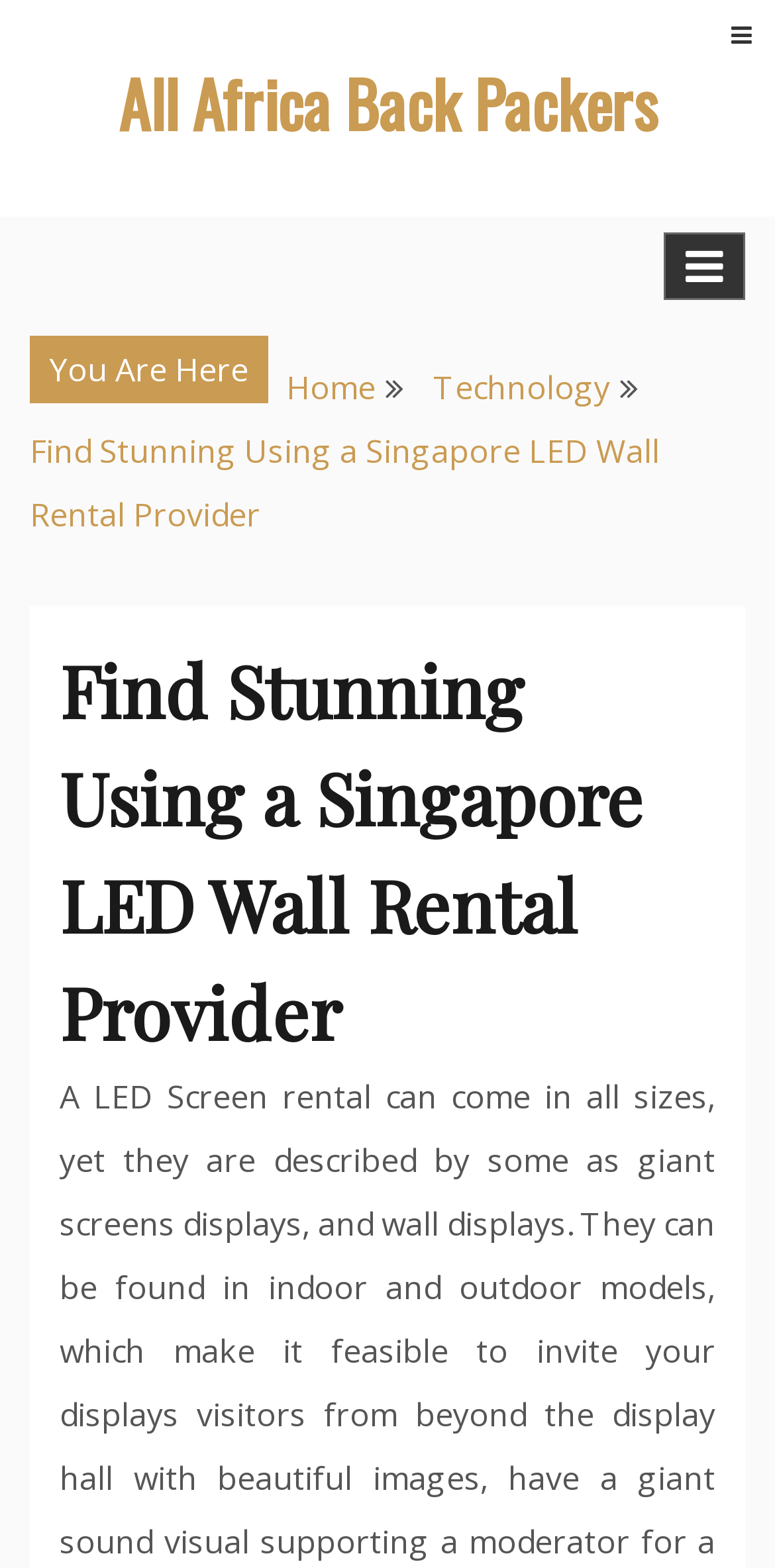Please answer the following question as detailed as possible based on the image: 
What is the function of the button with the '' icon?

The button with the '' icon is likely a menu toggle button, as it is labeled as 'expanded: False' and has a 'controls' attribute pointing to the 'primary-menu' element, suggesting that it is used to toggle the visibility of the primary menu.